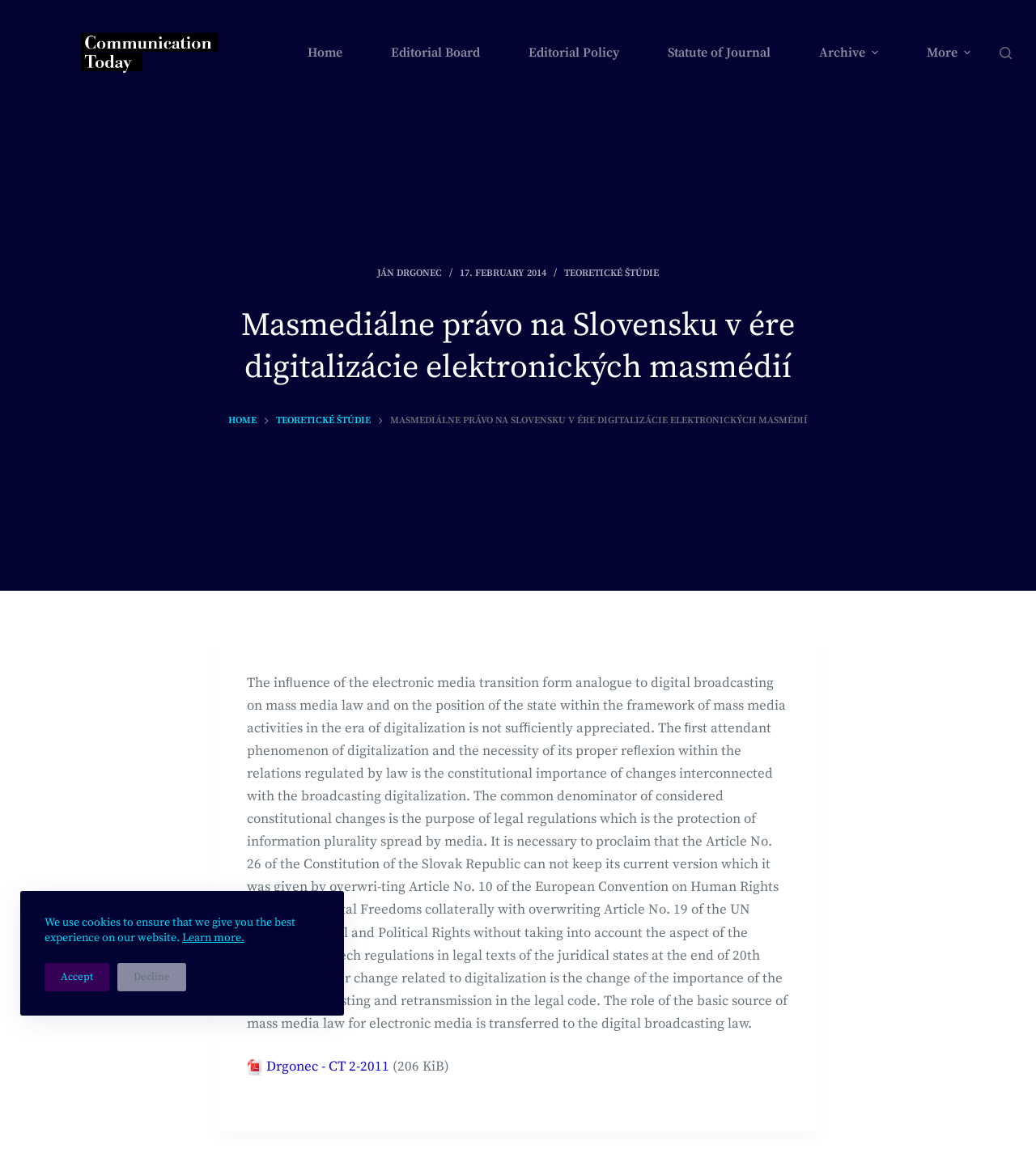Identify the text that serves as the heading for the webpage and generate it.

Masmediálne právo na Slovensku v ére digitalizácie elektronických masmédií